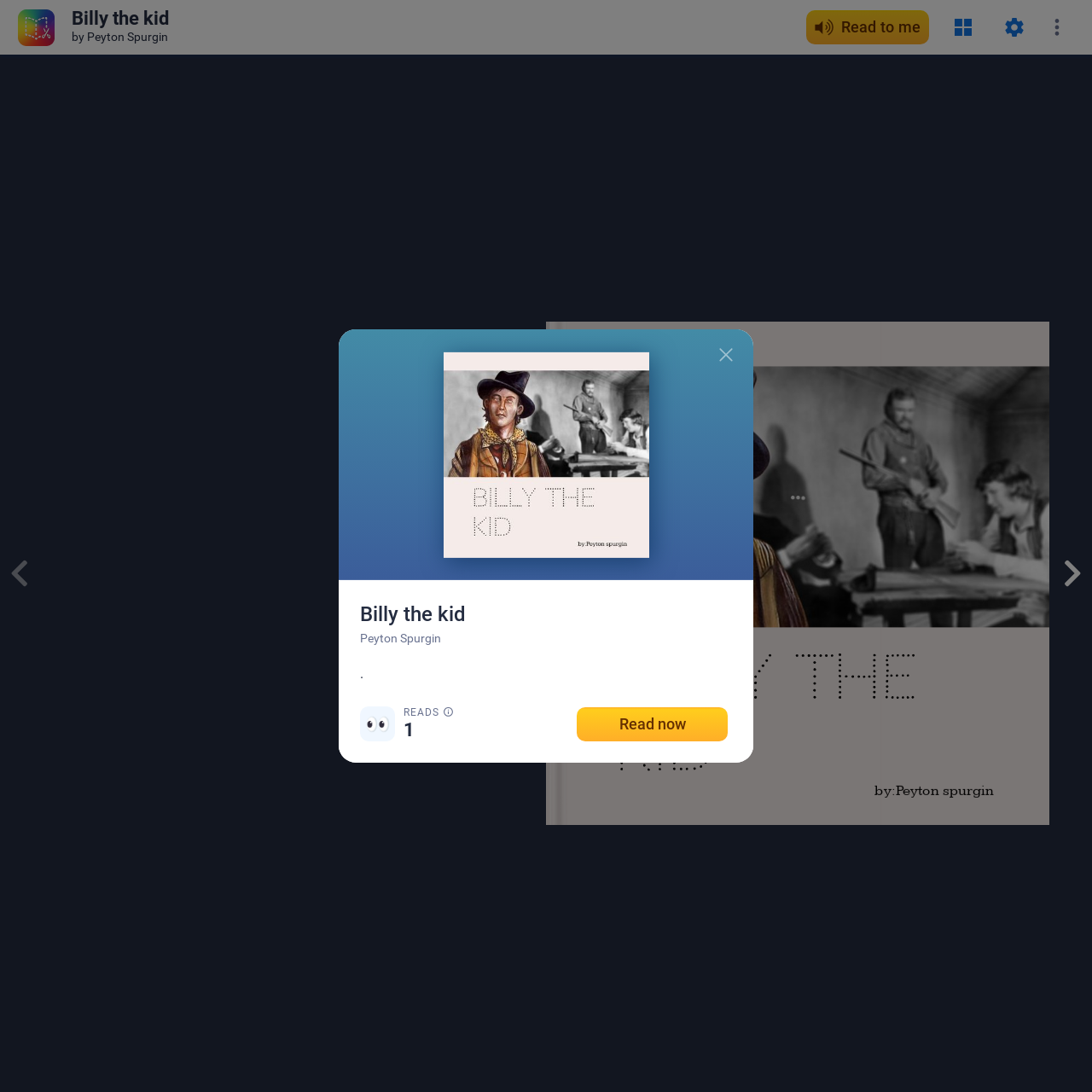Determine the bounding box coordinates for the clickable element to execute this instruction: "Read the book aloud". Provide the coordinates as four float numbers between 0 and 1, i.e., [left, top, right, bottom].

[0.738, 0.009, 0.851, 0.041]